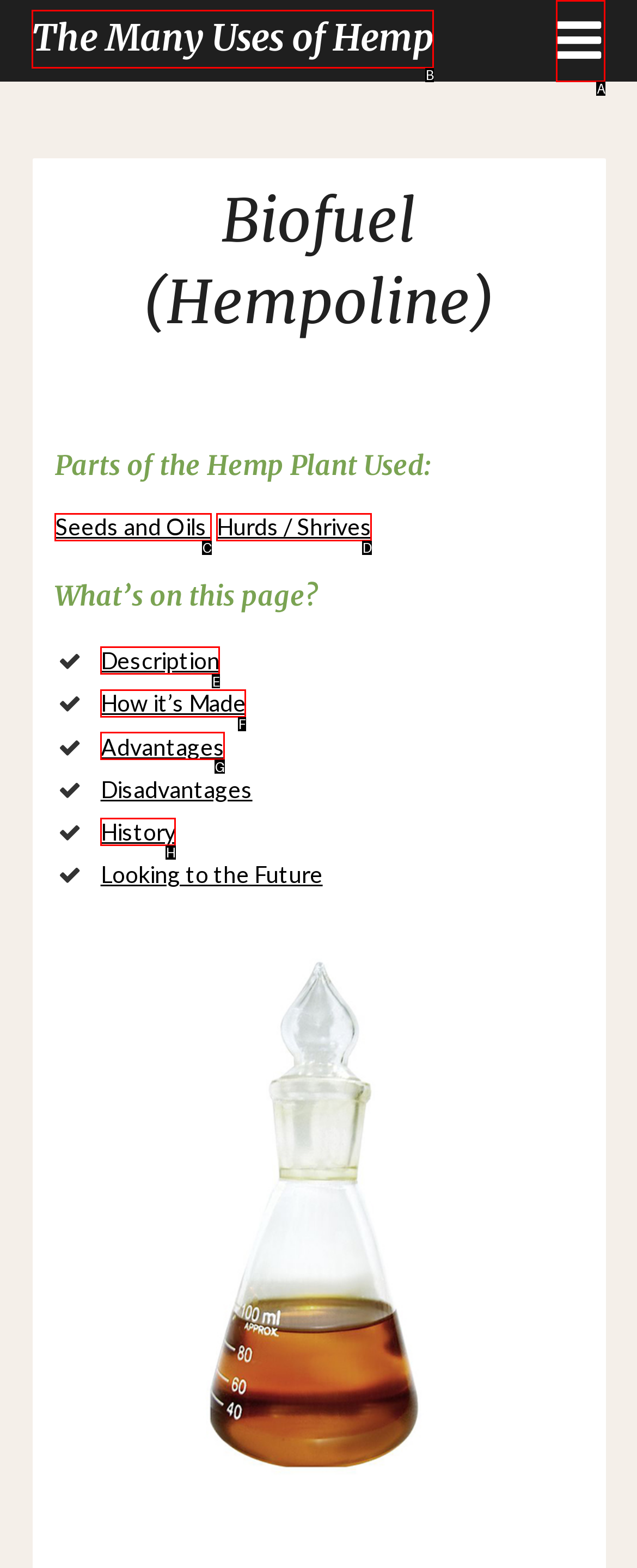Based on the element described as: How it’s Made
Find and respond with the letter of the correct UI element.

F